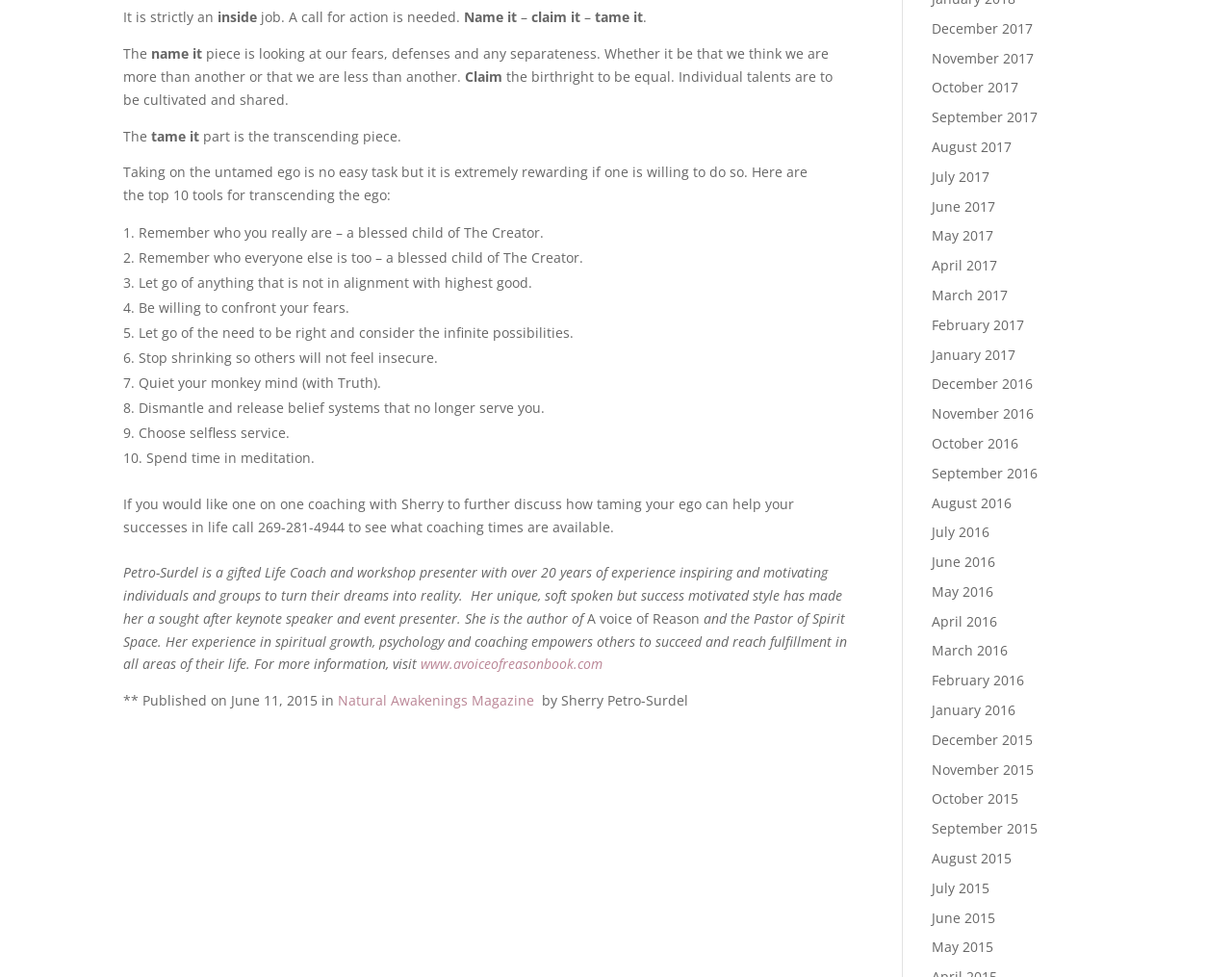What is the main topic of this article?
Please answer the question with a detailed and comprehensive explanation.

The main topic of this article is about taming the ego, which is discussed in the context of personal growth and self-awareness. The article provides 10 tools for transcending the ego and achieving a higher level of consciousness.